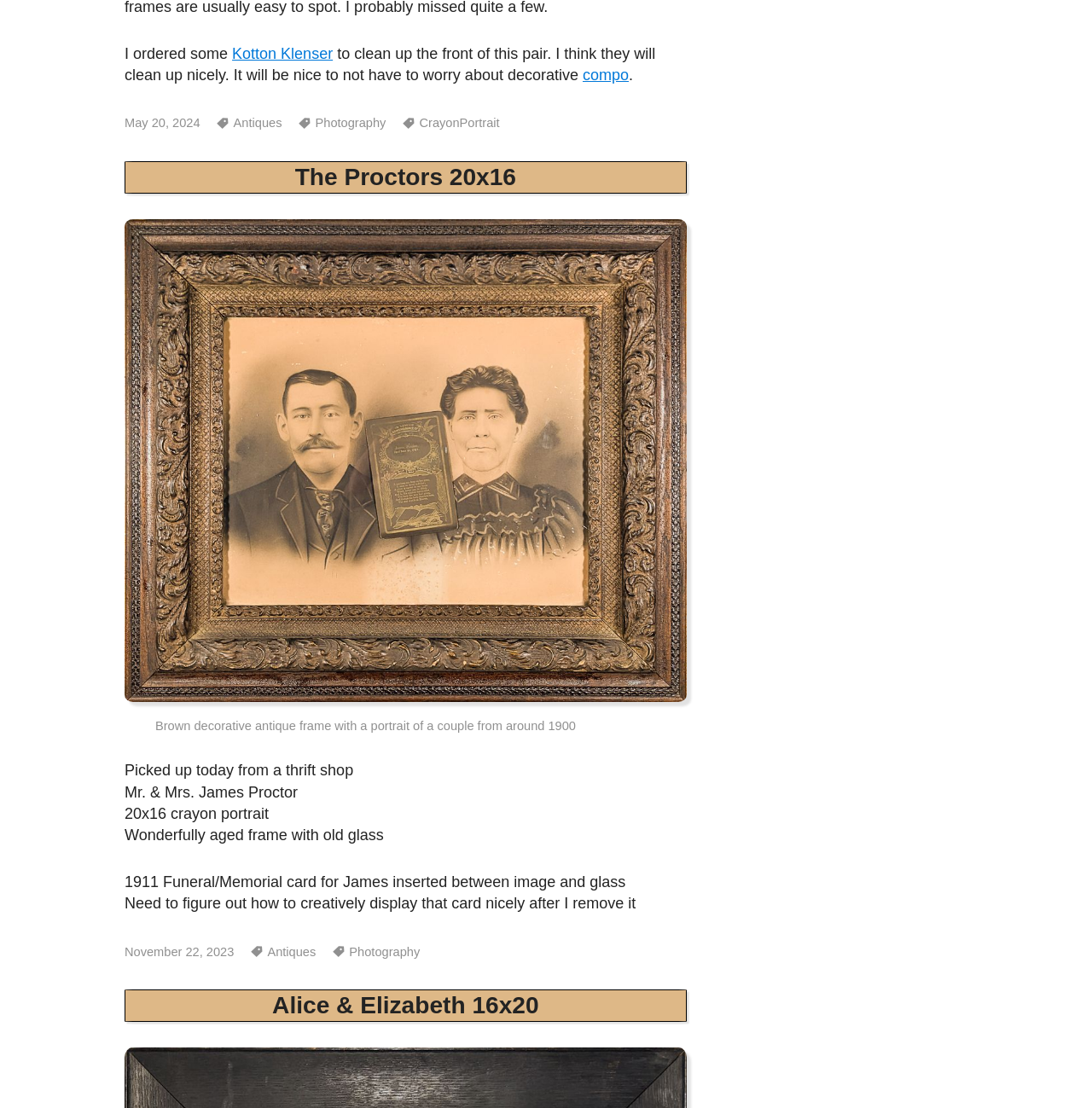What is the date of the funeral/memorial card?
Please provide a comprehensive and detailed answer to the question.

From the text '1911 Funeral/Memorial card for James inserted between image and glass', I understand that the date of the funeral/memorial card is 1911.